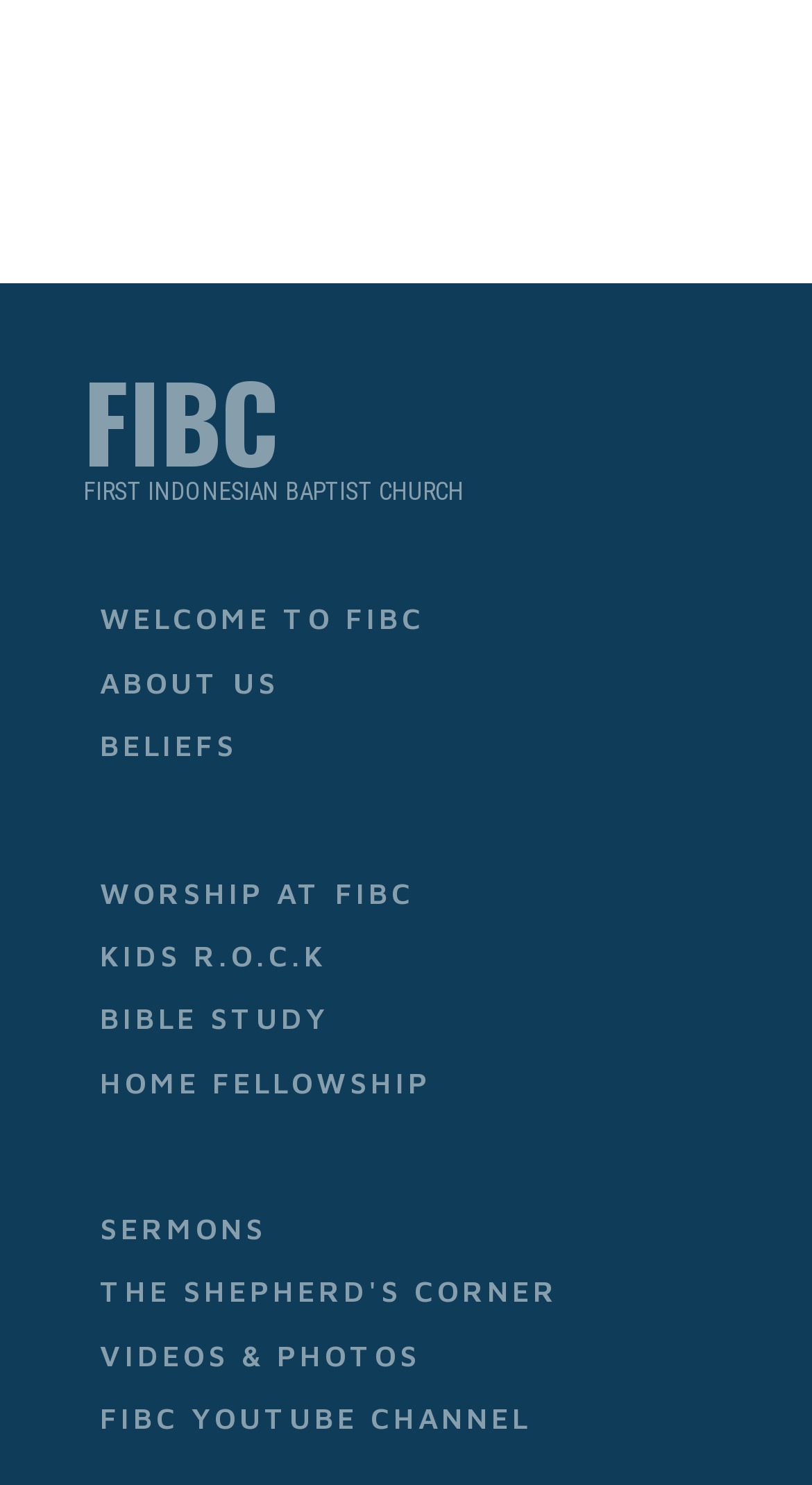How many links are in the main menu?
Using the image, answer in one word or phrase.

10